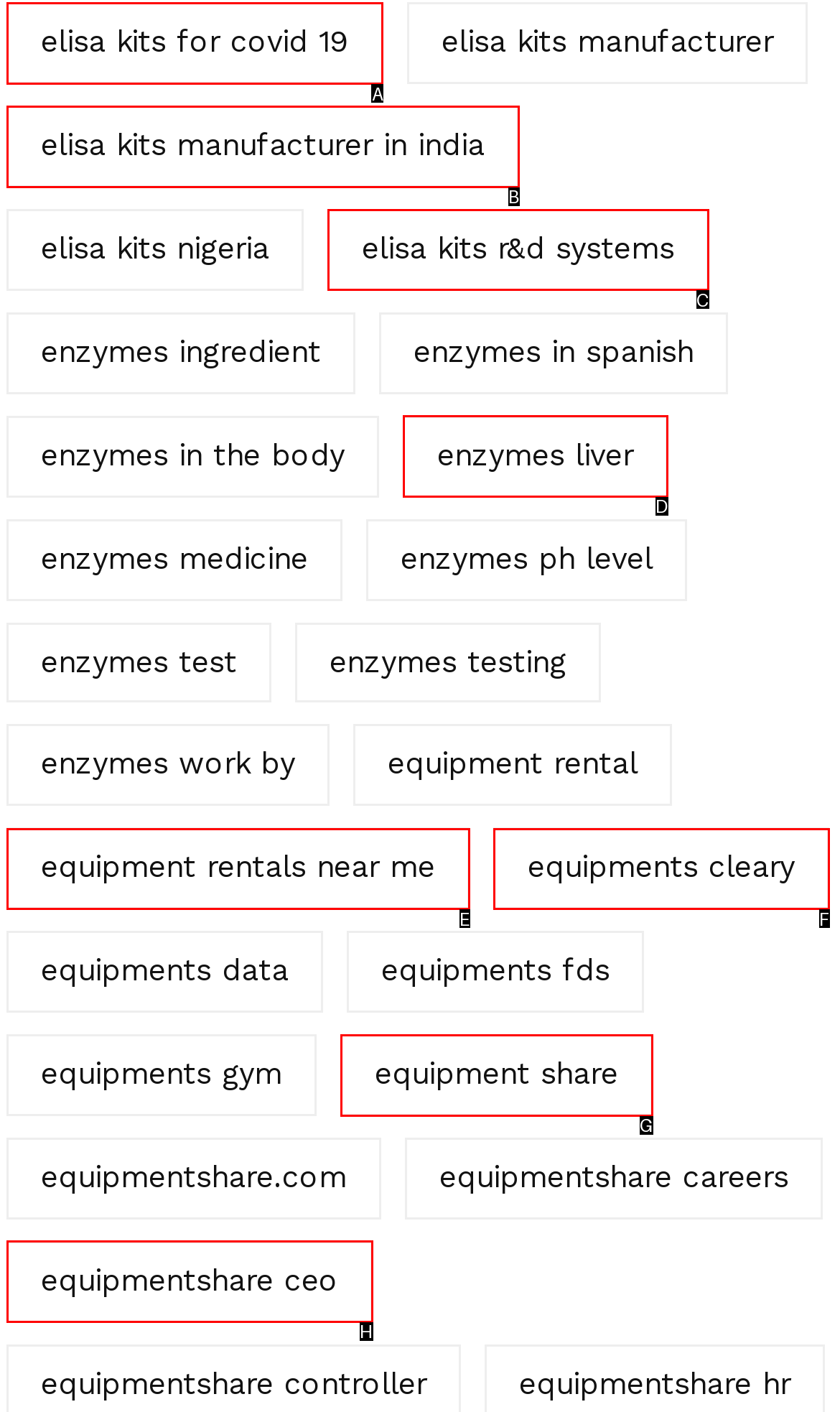Select the appropriate bounding box to fulfill the task: Search for Elisa kits for COVID 19 Respond with the corresponding letter from the choices provided.

A